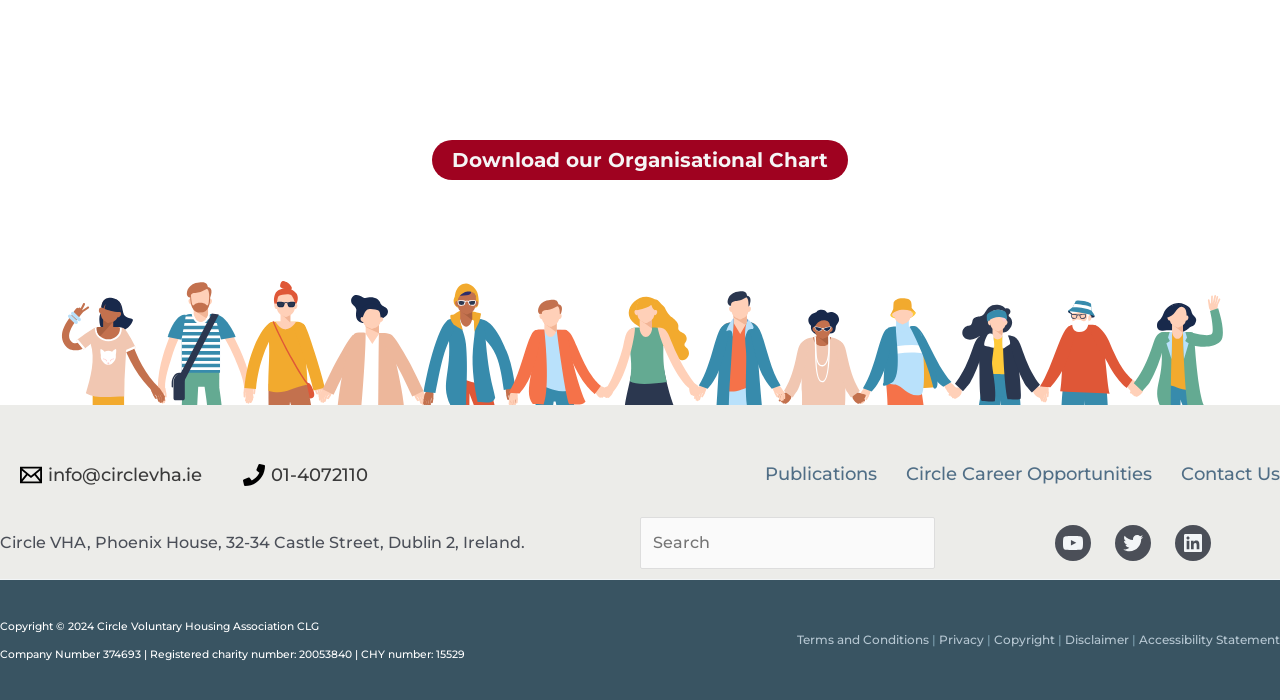What social media platforms does Circle VHA have?
Please use the image to deliver a detailed and complete answer.

I found the social media platforms by looking at the link elements with the text 'YouTube - opens in a new tab', 'Twitter - opens in a new tab', and 'LinkedIn - opens in a new tab'.